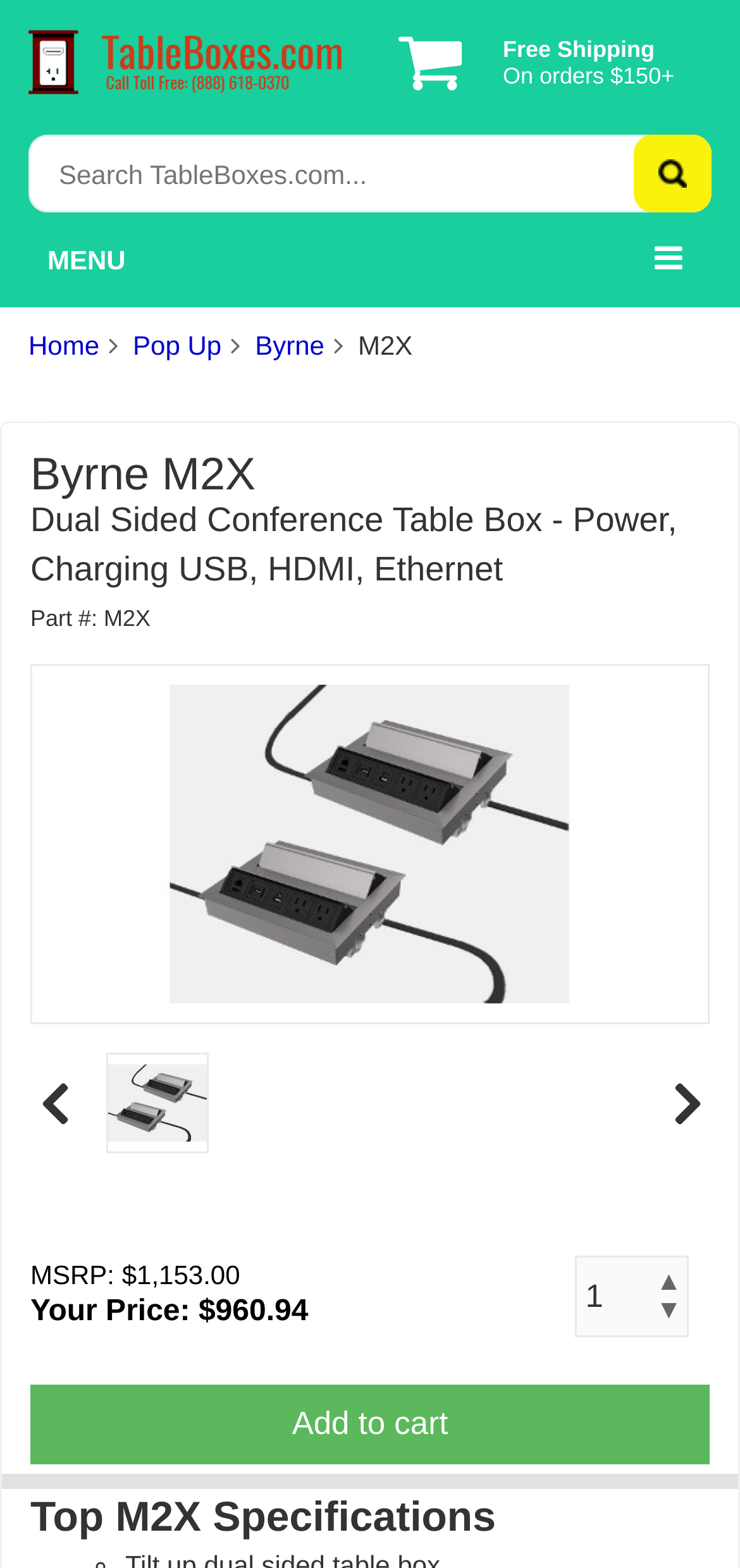Determine the bounding box of the UI component based on this description: "Add to cart". The bounding box coordinates should be four float values between 0 and 1, i.e., [left, top, right, bottom].

[0.041, 0.884, 0.959, 0.934]